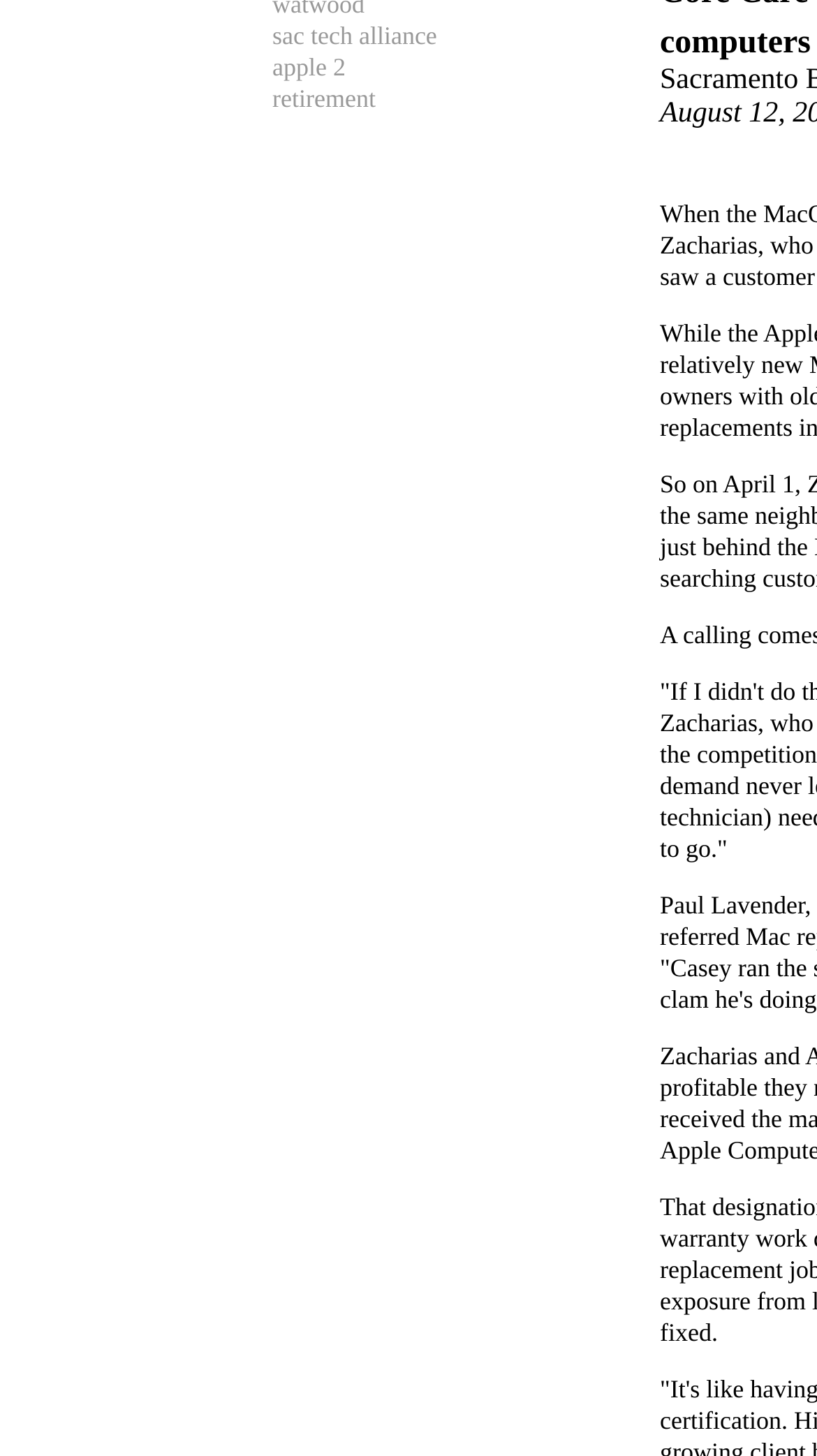Using the provided element description: "Prev in Thread", identify the bounding box coordinates. The coordinates should be four floats between 0 and 1 in the order [left, top, right, bottom].

None